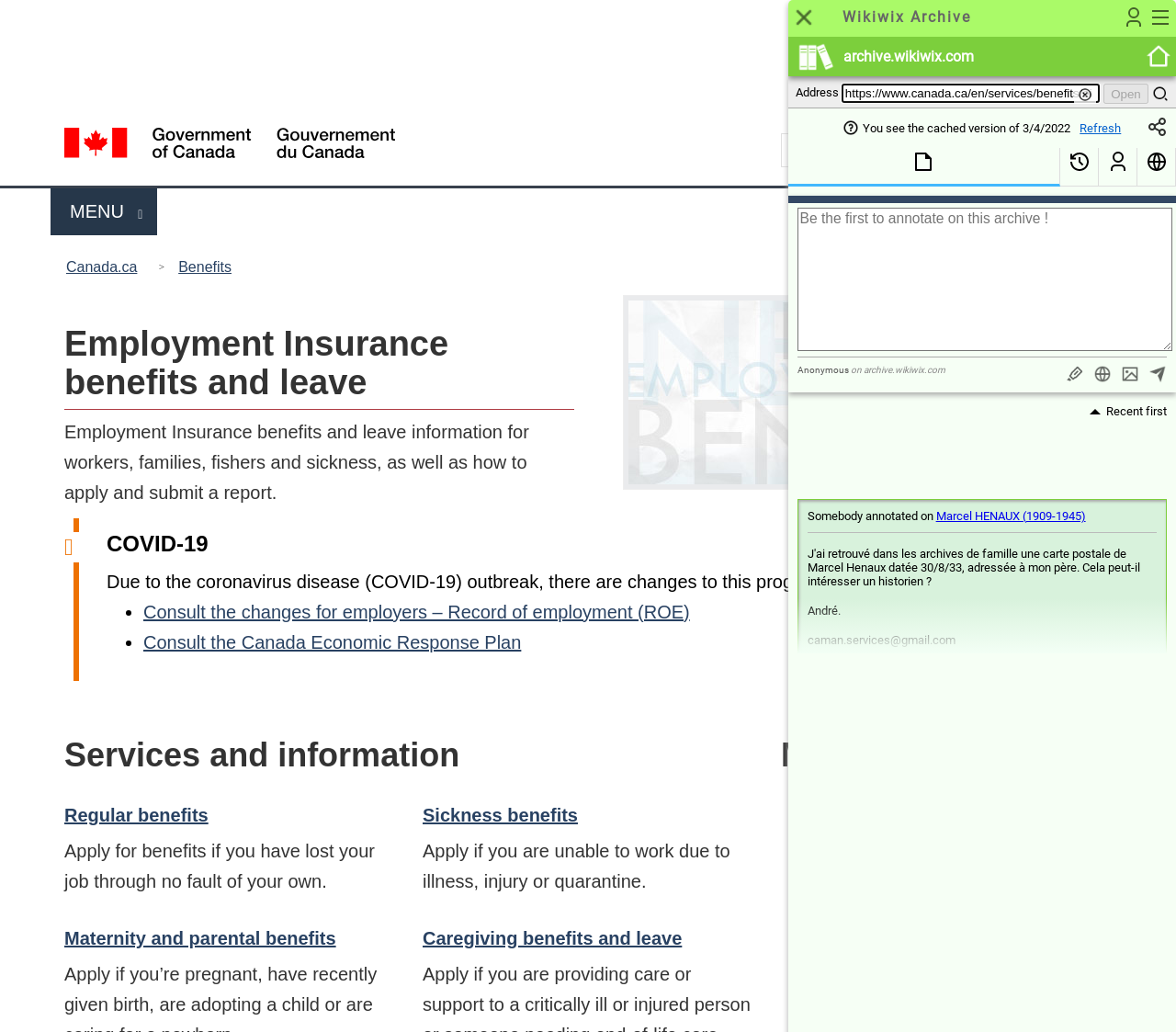What type of benefits are described on this webpage?
Give a single word or phrase as your answer by examining the image.

Employment Insurance benefits